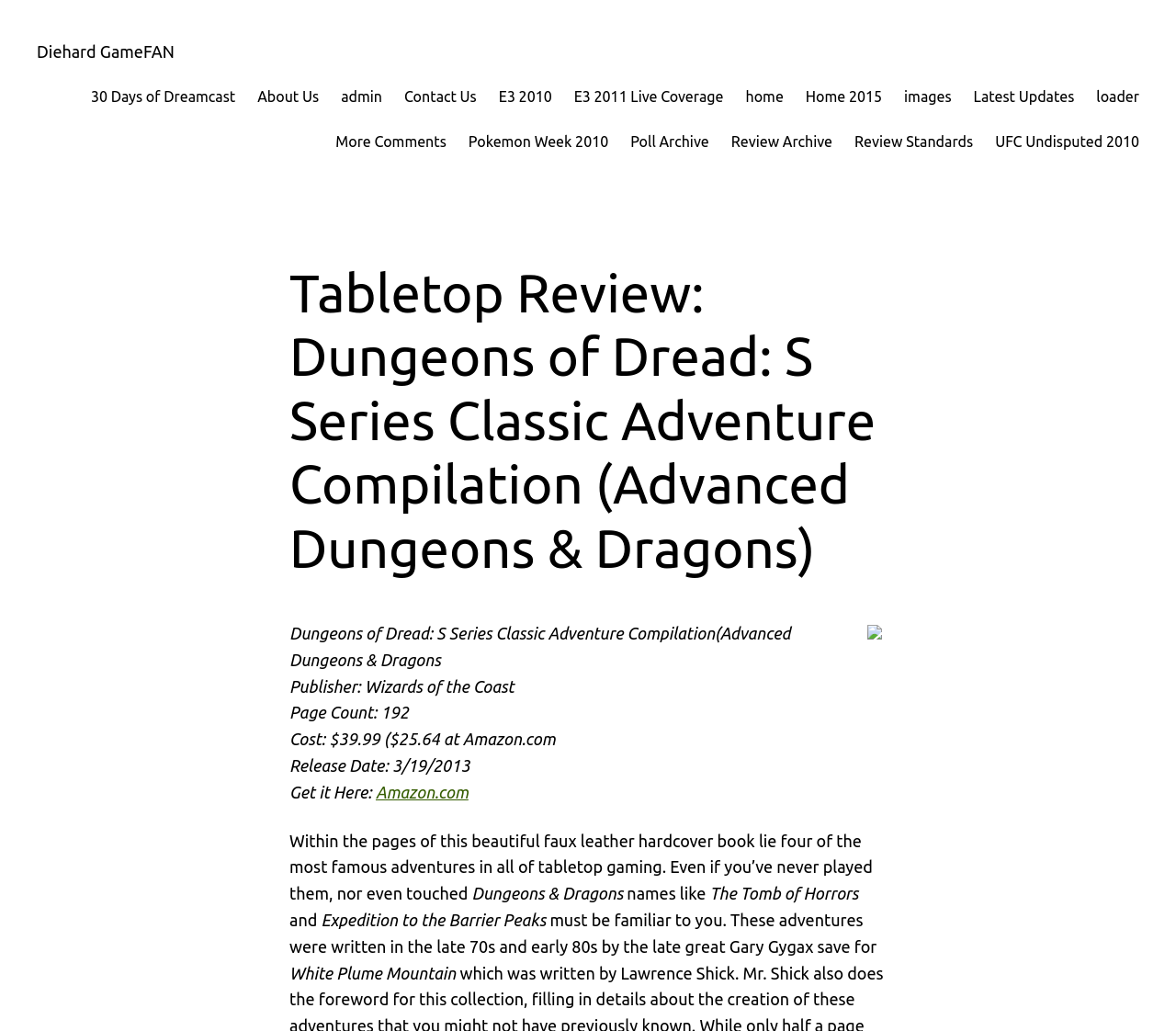Write an exhaustive caption that covers the webpage's main aspects.

The webpage is a review of the tabletop game "Dungeons of Dread: S Series Classic Adventure Compilation" from Advanced Dungeons & Dragons. At the top, there is a row of links to various sections of the website, including "30 Days of Dreamcast", "About Us", and "Contact Us". Below this, there is a large heading that displays the title of the review.

On the left side of the page, there is a column of links to other reviews and articles, including "Pokemon Week 2010" and "Review Archive". On the right side, there is a small image, likely a thumbnail of the game's cover.

The main content of the review is divided into sections. The first section displays the game's details, including the publisher, page count, cost, and release date. Below this, there is a brief summary of the game, which mentions that it contains four famous adventures in tabletop gaming. The text is broken up into several paragraphs, with headings and subheadings that highlight important information.

Throughout the review, there are several links to external websites, including Amazon.com, where the game can be purchased. The review also mentions specific adventure names, such as "The Tomb of Horrors" and "Expedition to the Barrier Peaks", which are likely included in the game. Overall, the webpage is a detailed review of the tabletop game, with a focus on its contents and features.